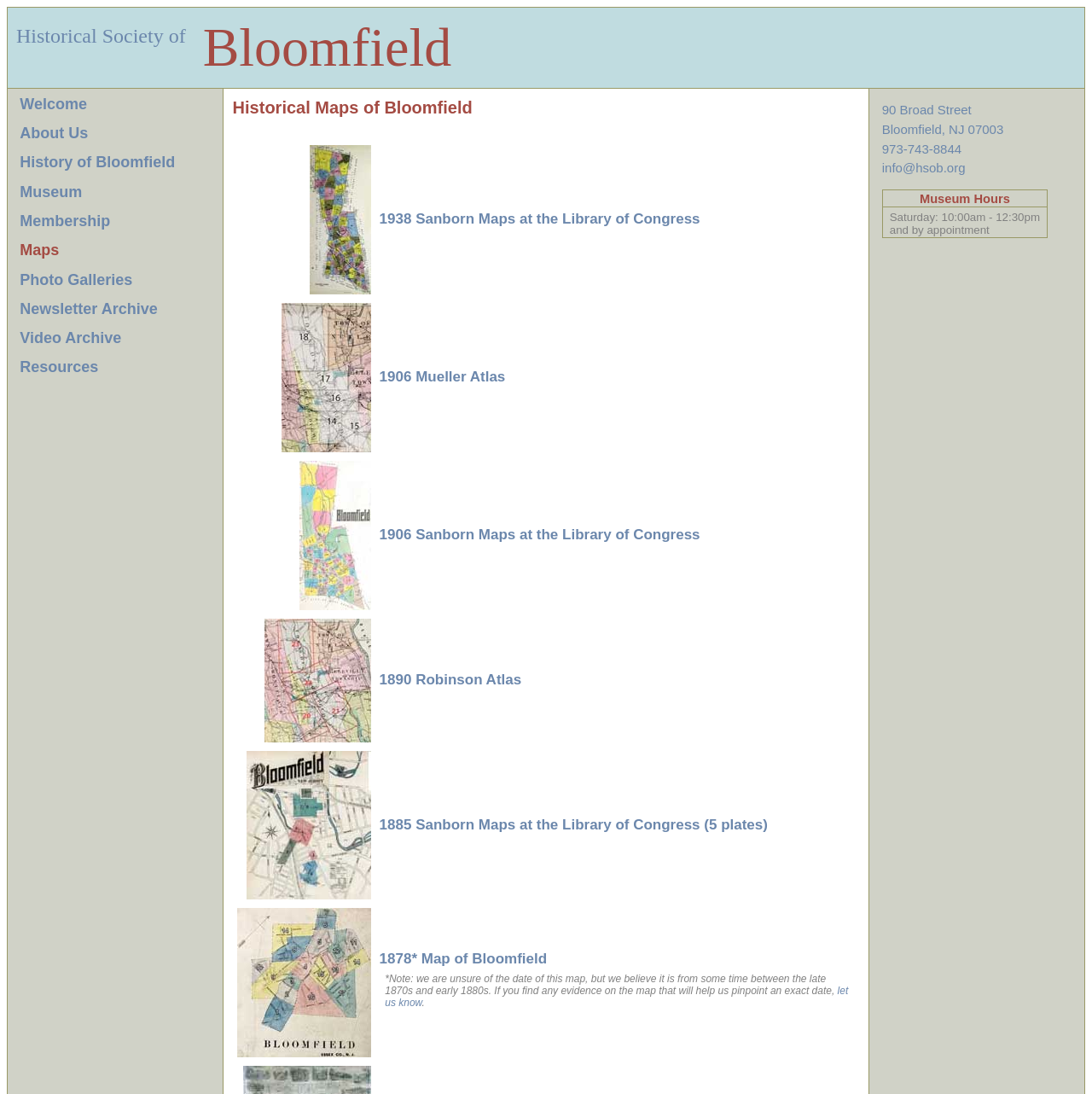Find the bounding box coordinates of the area that needs to be clicked in order to achieve the following instruction: "Click on the 'Welcome' link". The coordinates should be specified as four float numbers between 0 and 1, i.e., [left, top, right, bottom].

[0.018, 0.087, 0.08, 0.103]